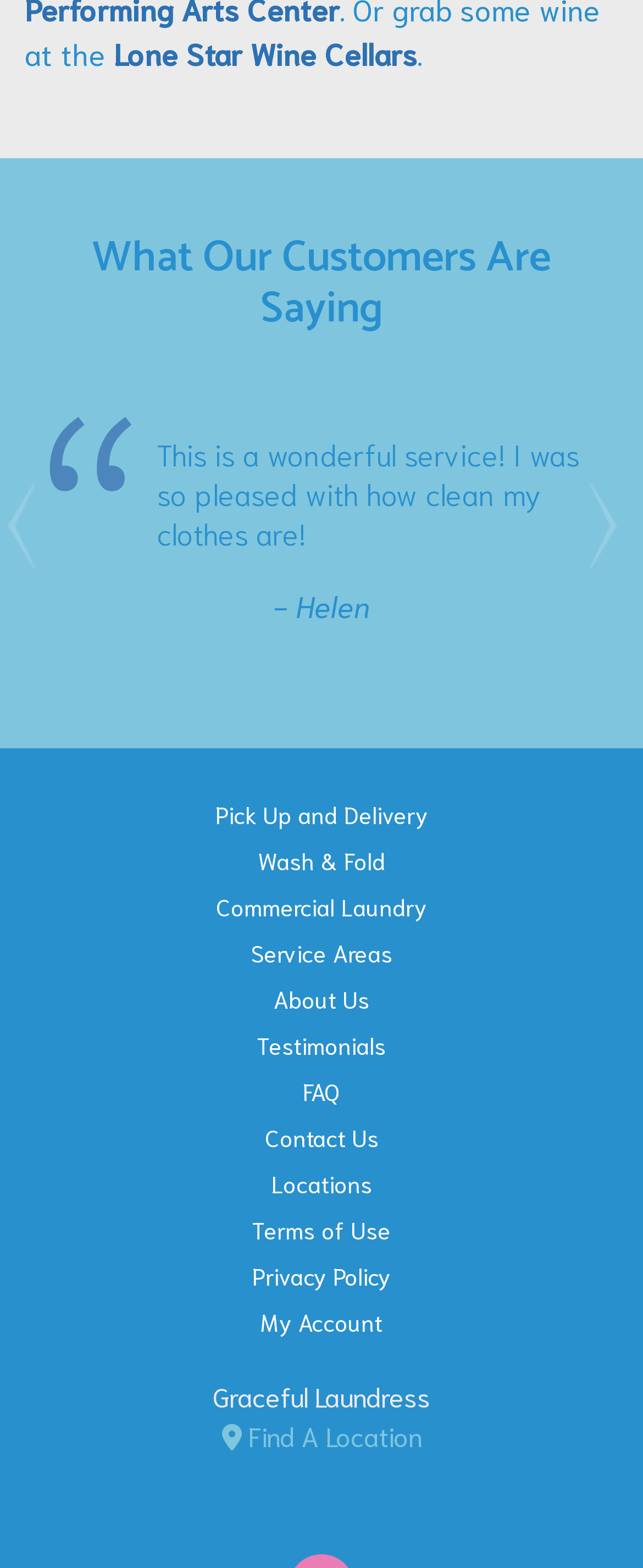Please locate the bounding box coordinates of the element that needs to be clicked to achieve the following instruction: "Click on the 'Next' button". The coordinates should be four float numbers between 0 and 1, i.e., [left, top, right, bottom].

[0.918, 0.261, 0.987, 0.414]